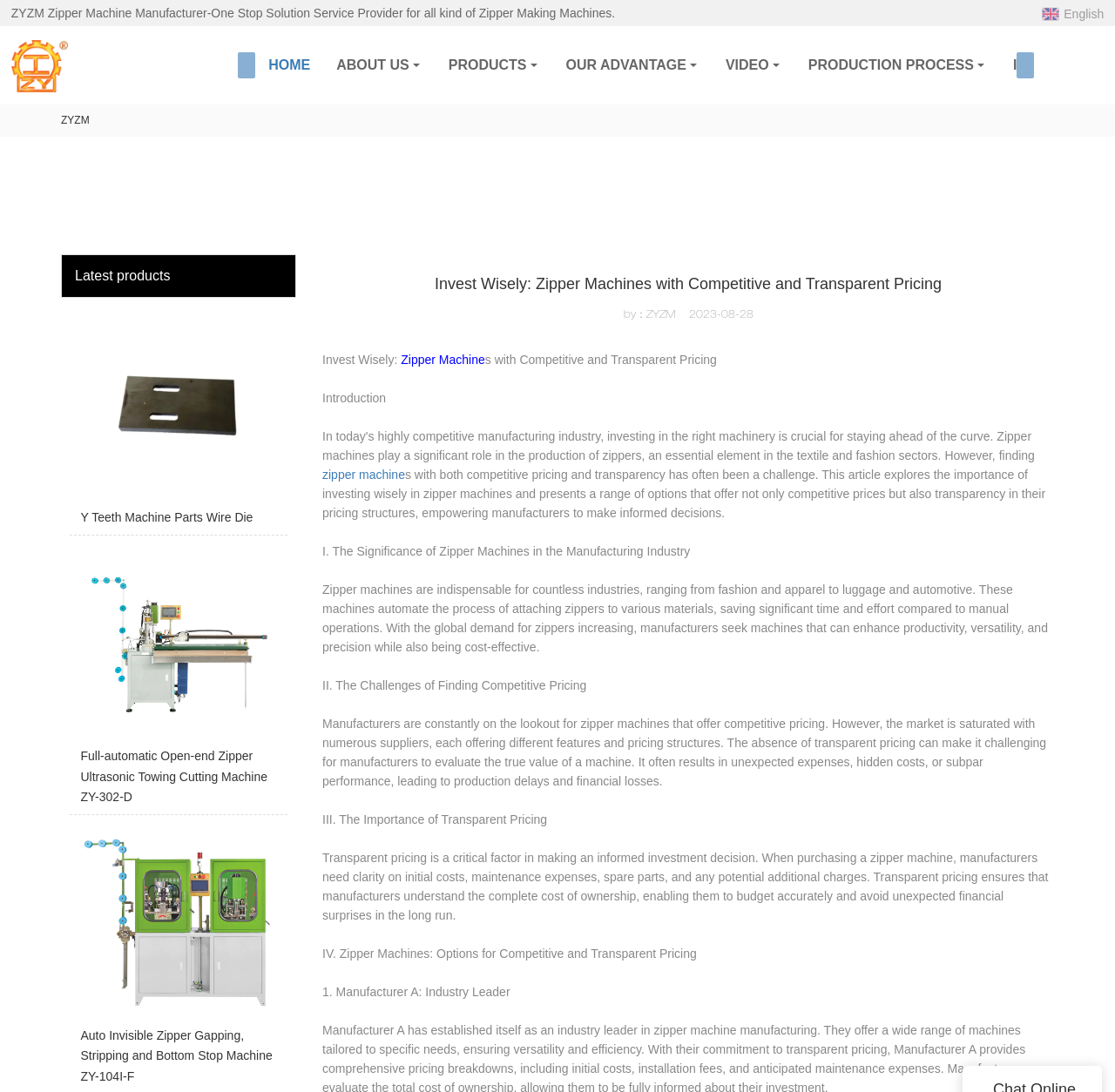Pinpoint the bounding box coordinates of the clickable element to carry out the following instruction: "Click the PRODUCTS link."

[0.39, 0.024, 0.496, 0.096]